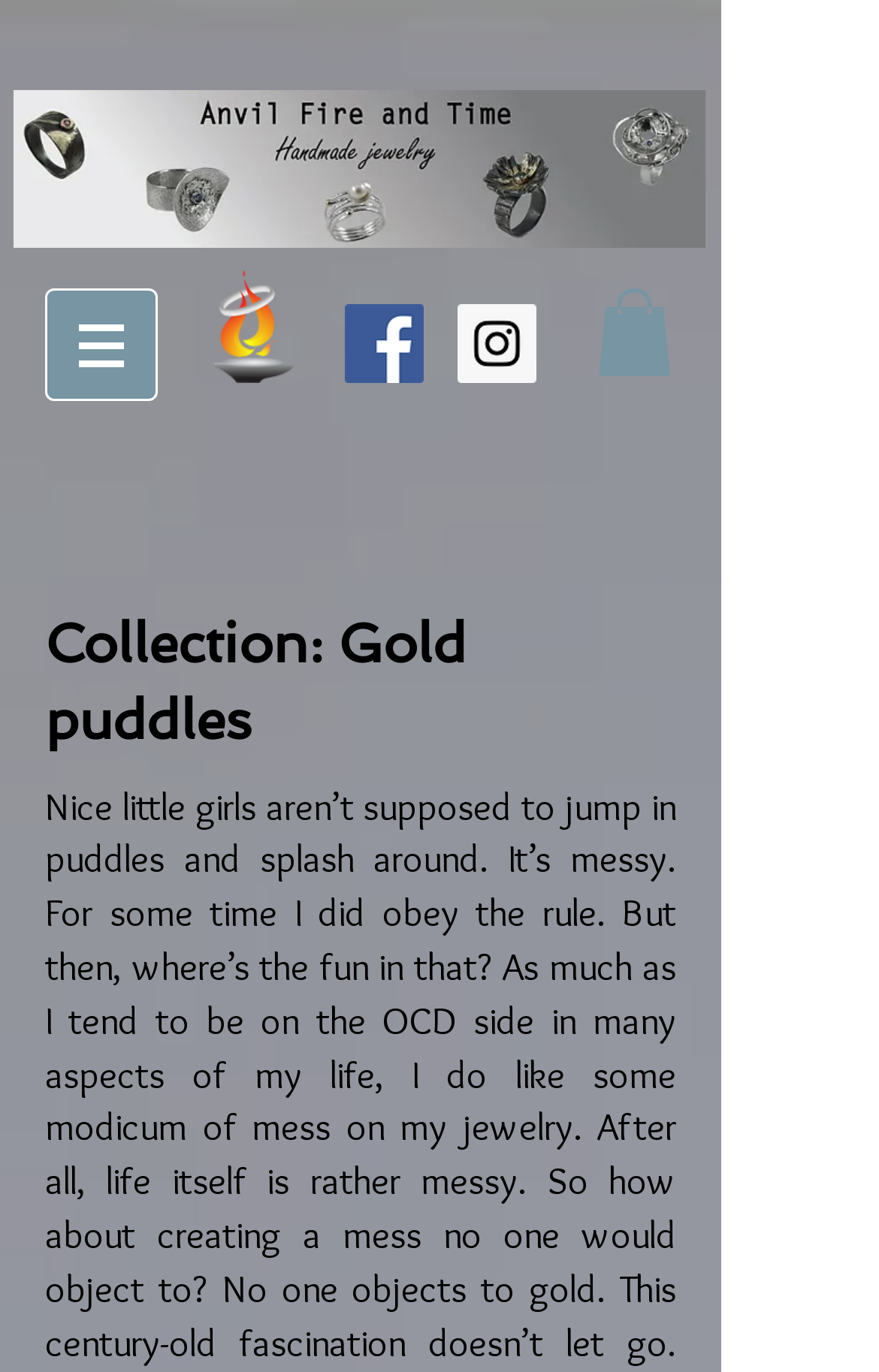How many social media icons are there?
Look at the screenshot and give a one-word or phrase answer.

2